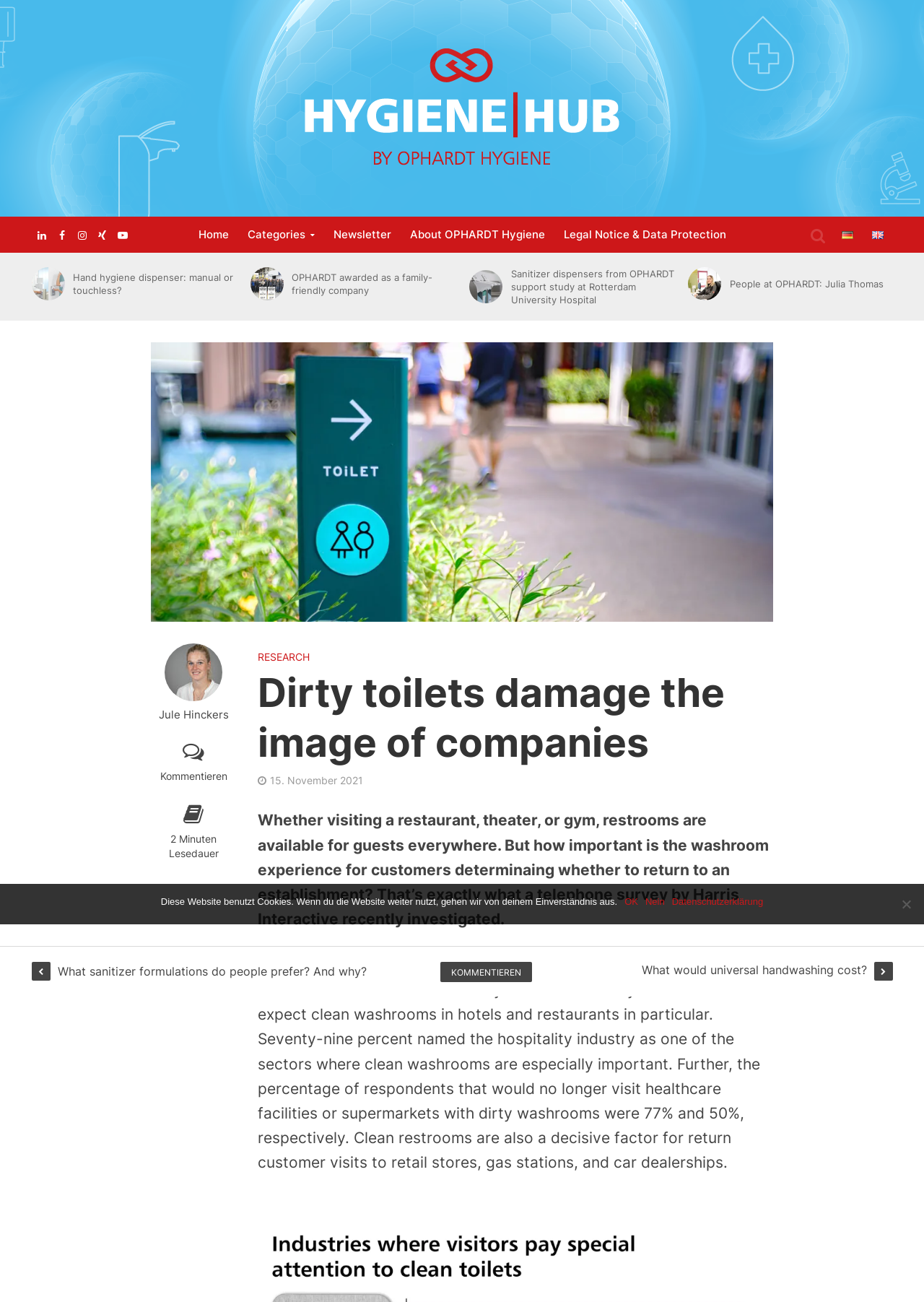Locate and extract the text of the main heading on the webpage.

Dirty toilets damage the image of companies